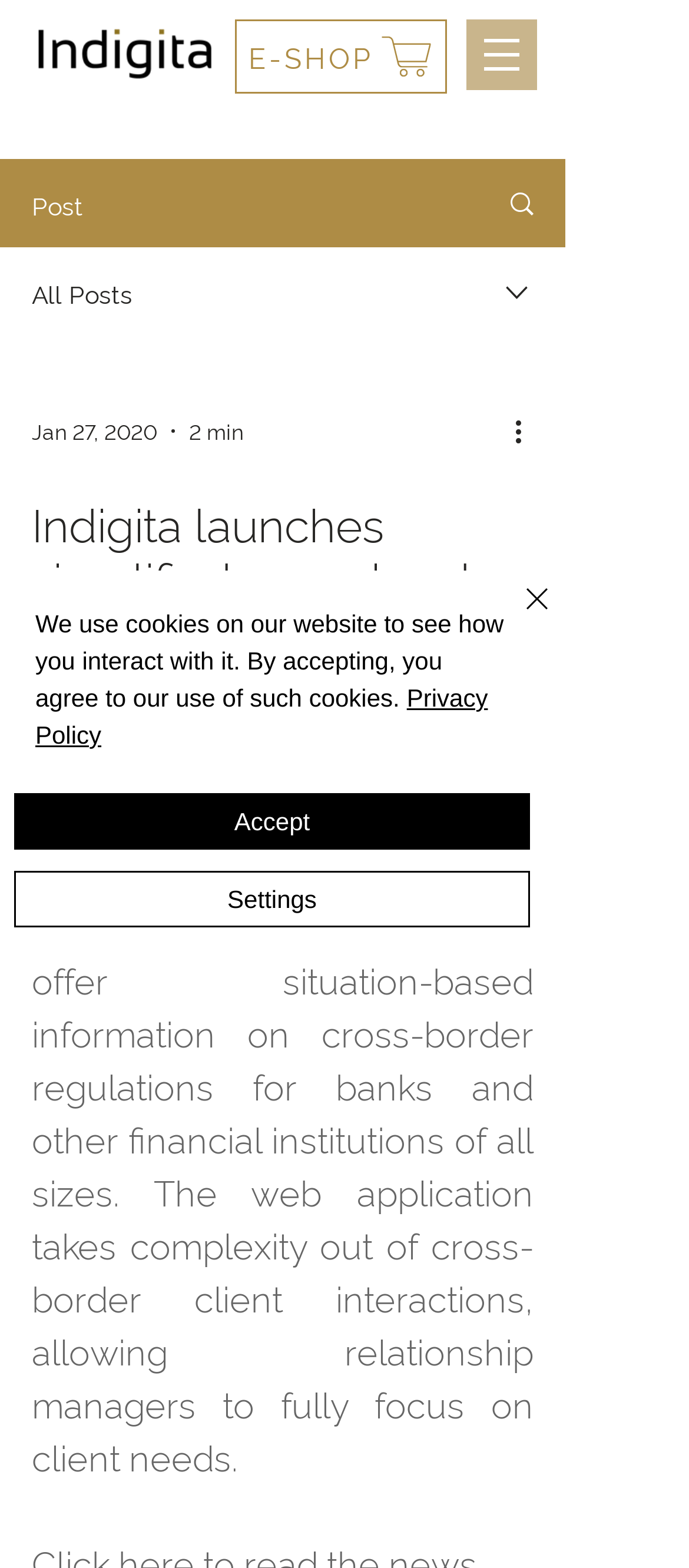Please give a one-word or short phrase response to the following question: 
What is the type of institutions that can benefit from the 'inApp' solution?

Banks and financial institutions